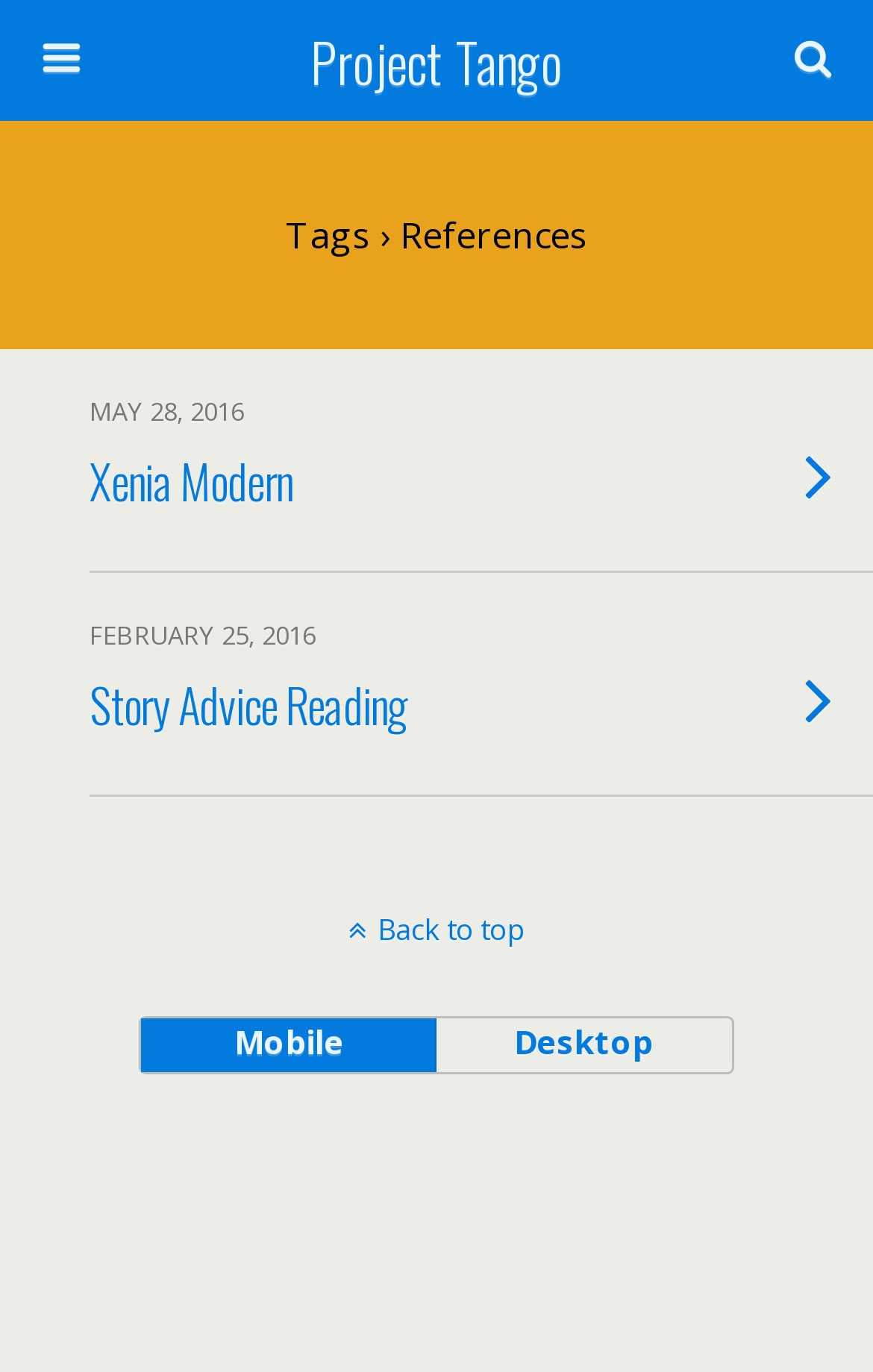Given the element description: "name="s" placeholder="Search this website…"", predict the bounding box coordinates of the UI element it refers to, using four float numbers between 0 and 1, i.e., [left, top, right, bottom].

[0.051, 0.096, 0.754, 0.14]